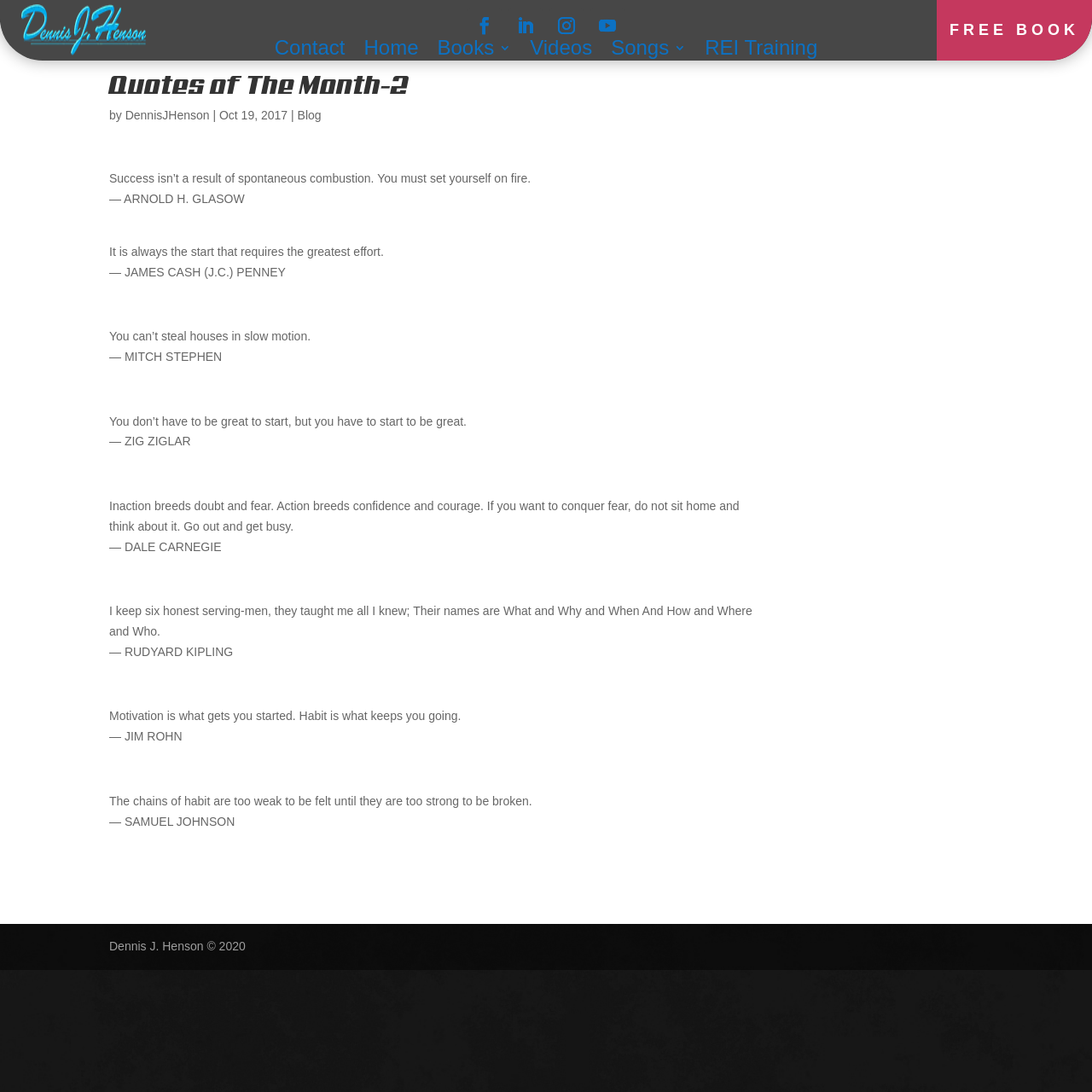Please determine and provide the text content of the webpage's heading.

Quotes of The Month-2